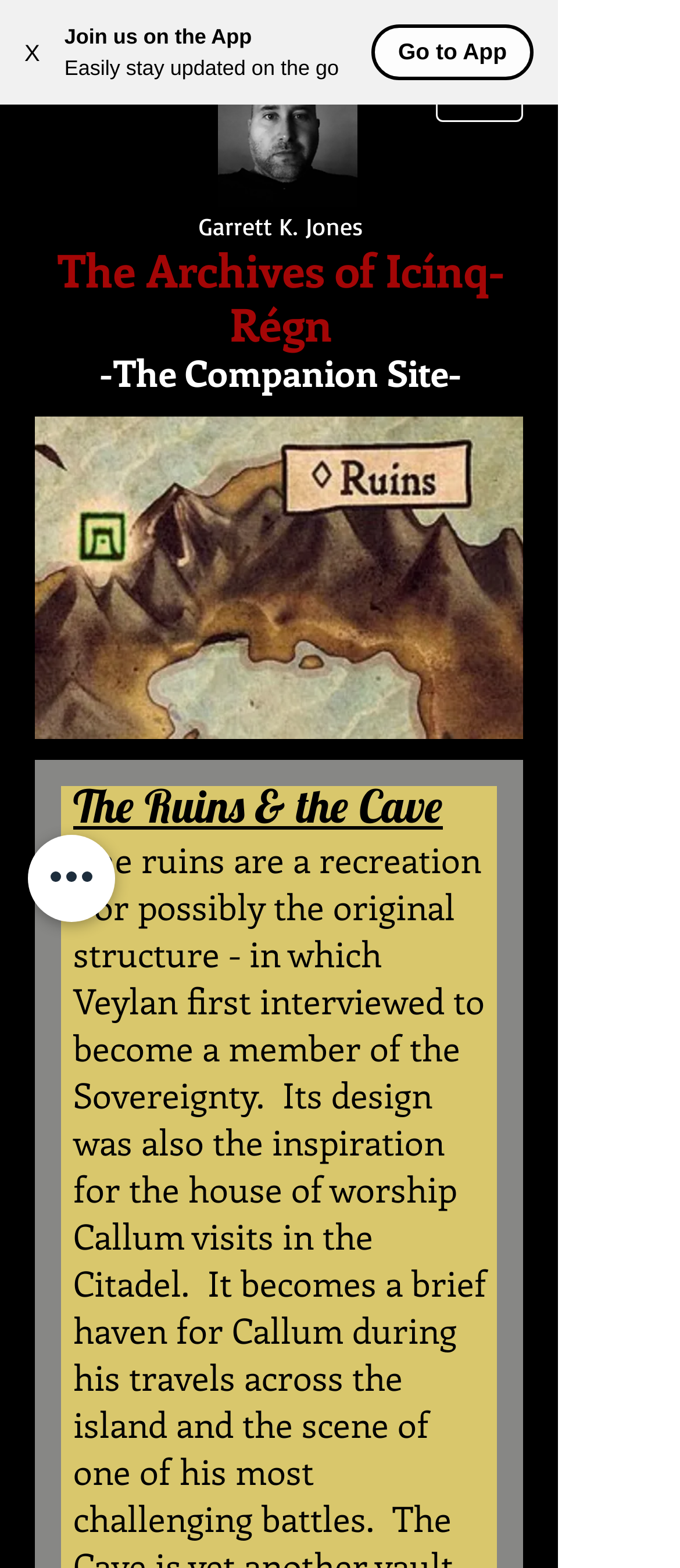Bounding box coordinates should be in the format (top-left x, top-left y, bottom-right x, bottom-right y) and all values should be floating point numbers between 0 and 1. Determine the bounding box coordinate for the UI element described as: X

[0.0, 0.009, 0.095, 0.057]